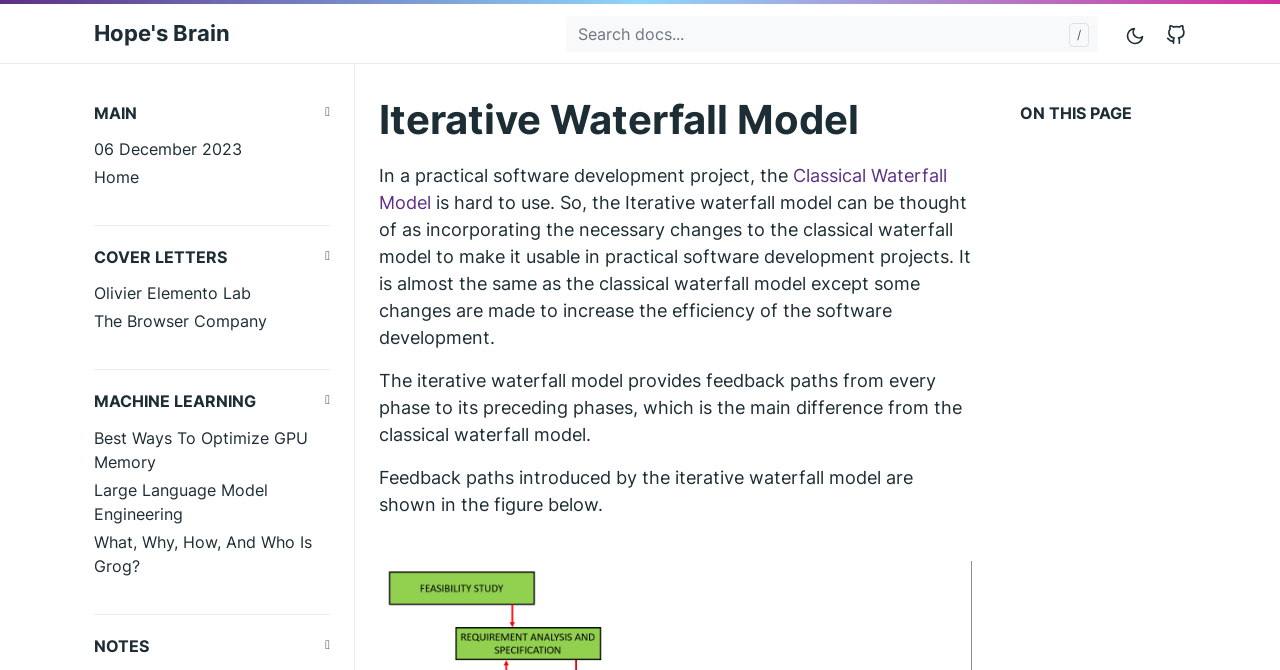How many links are listed under the MACHINE LEARNING category?
Please give a detailed and elaborate answer to the question.

By examining the webpage structure, I found three links listed under the MACHINE LEARNING category: 'Best Ways To Optimize GPU Memory', 'Large Language Model Engineering', and 'What, Why, How, And Who Is Grog?'.